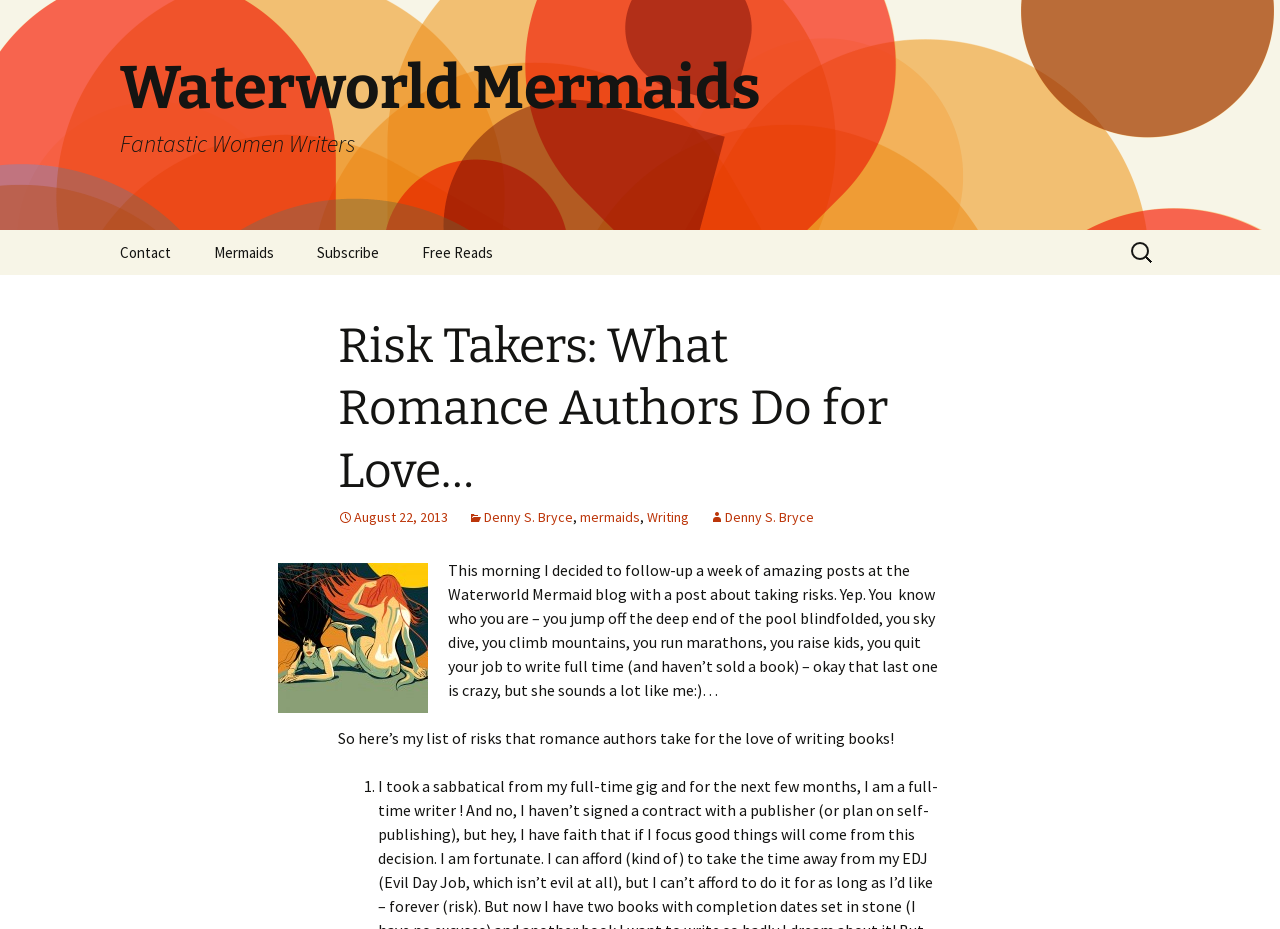Pinpoint the bounding box coordinates of the clickable element needed to complete the instruction: "Search for topics". The coordinates should be provided as four float numbers between 0 and 1: [left, top, right, bottom].

None